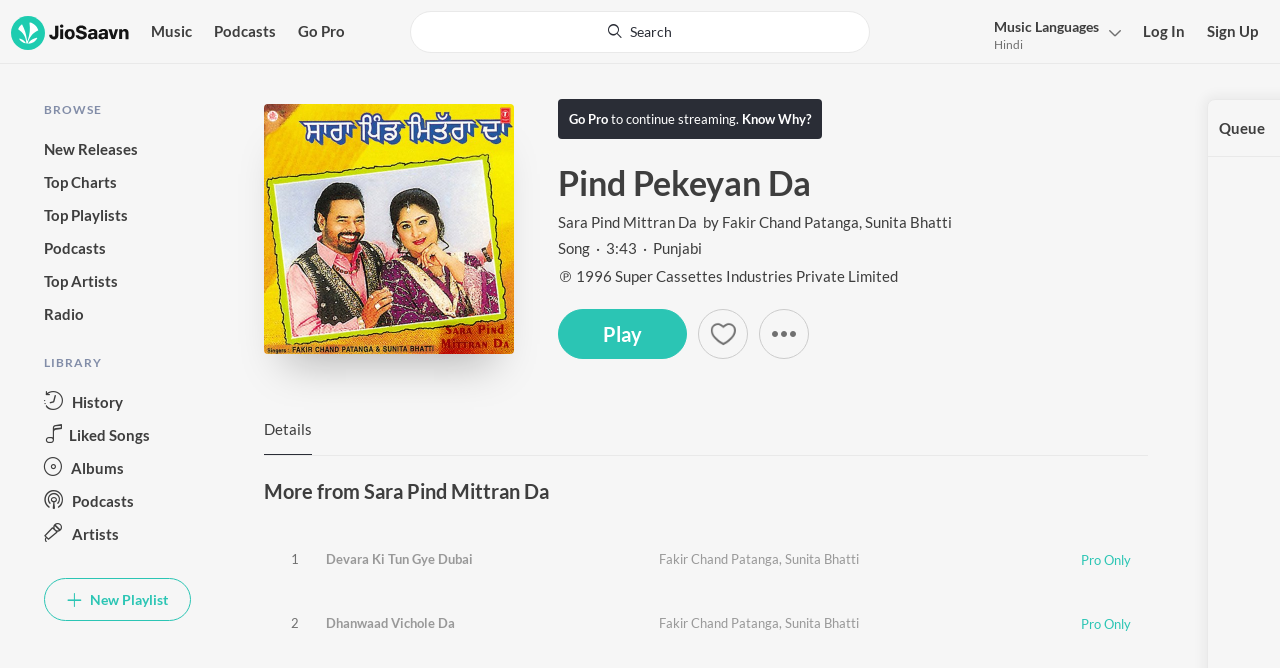Give a one-word or short phrase answer to this question: 
How many languages are listed?

14